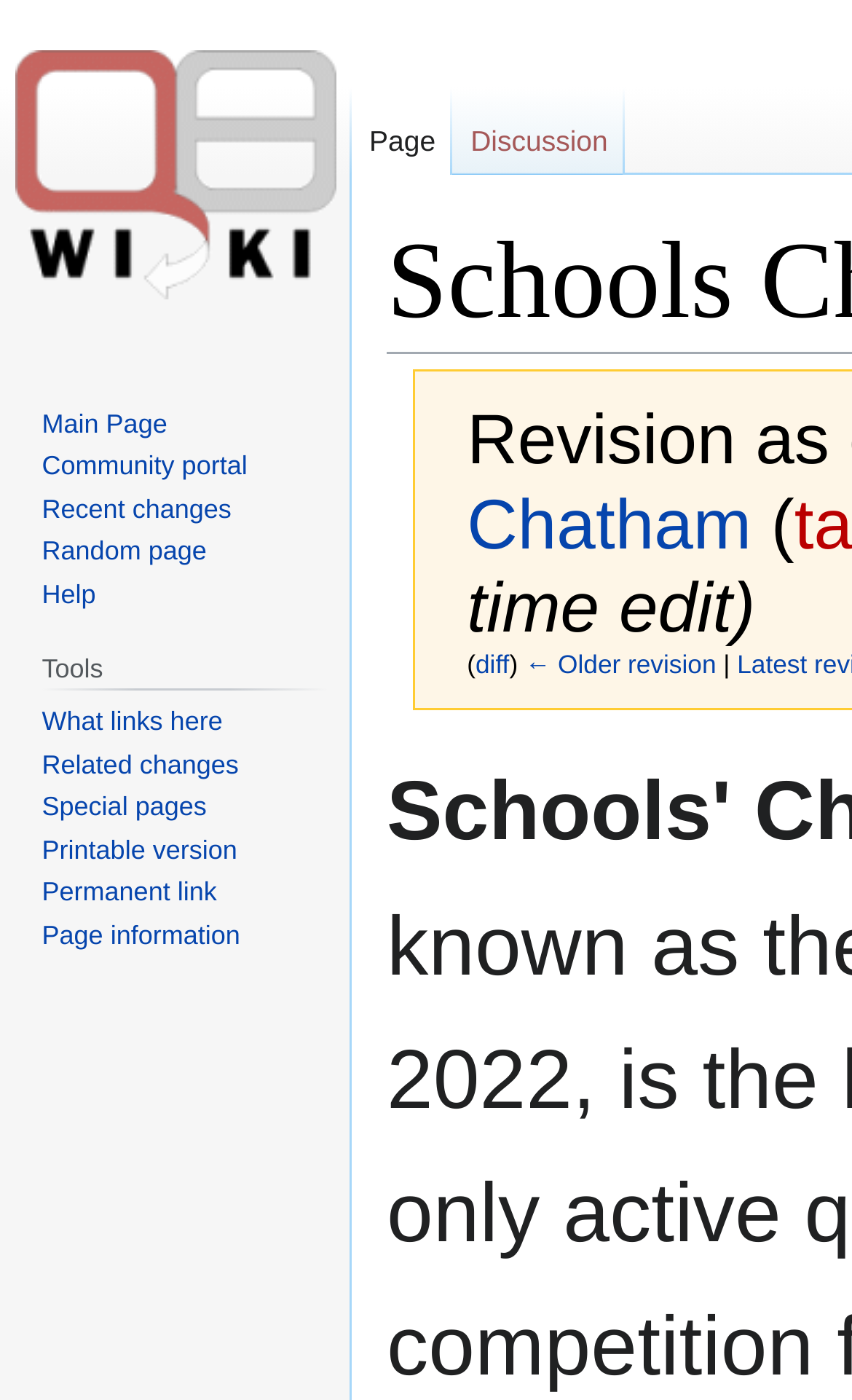Please identify the bounding box coordinates of the element I should click to complete this instruction: 'Search for topics in the forum'. The coordinates should be given as four float numbers between 0 and 1, like this: [left, top, right, bottom].

None